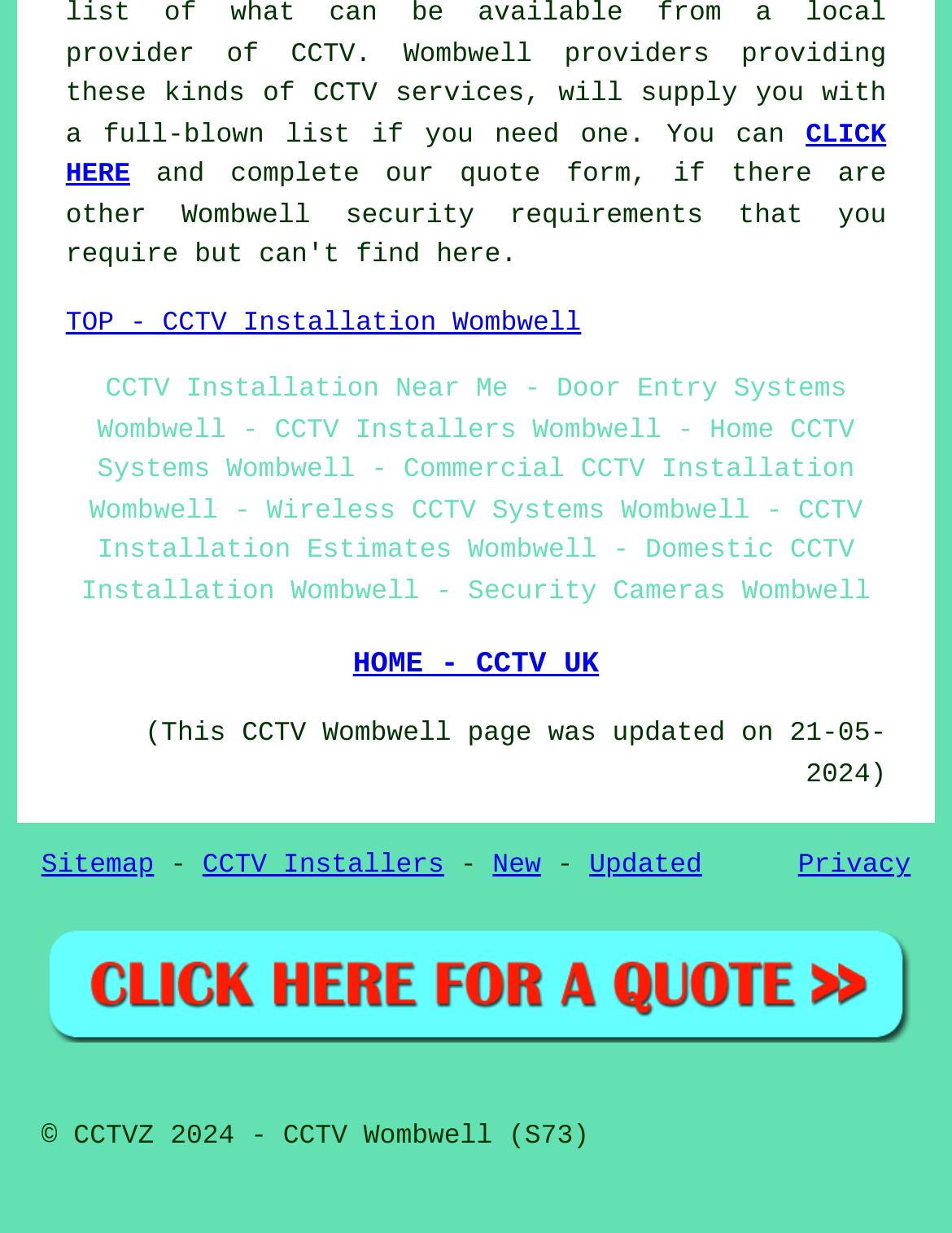What is the copyright year mentioned on this webpage?
Look at the image and respond to the question as thoroughly as possible.

The static text '© CCTVZ 2024 - CCTV Wombwell (S73)' mentions the copyright year as 2024.